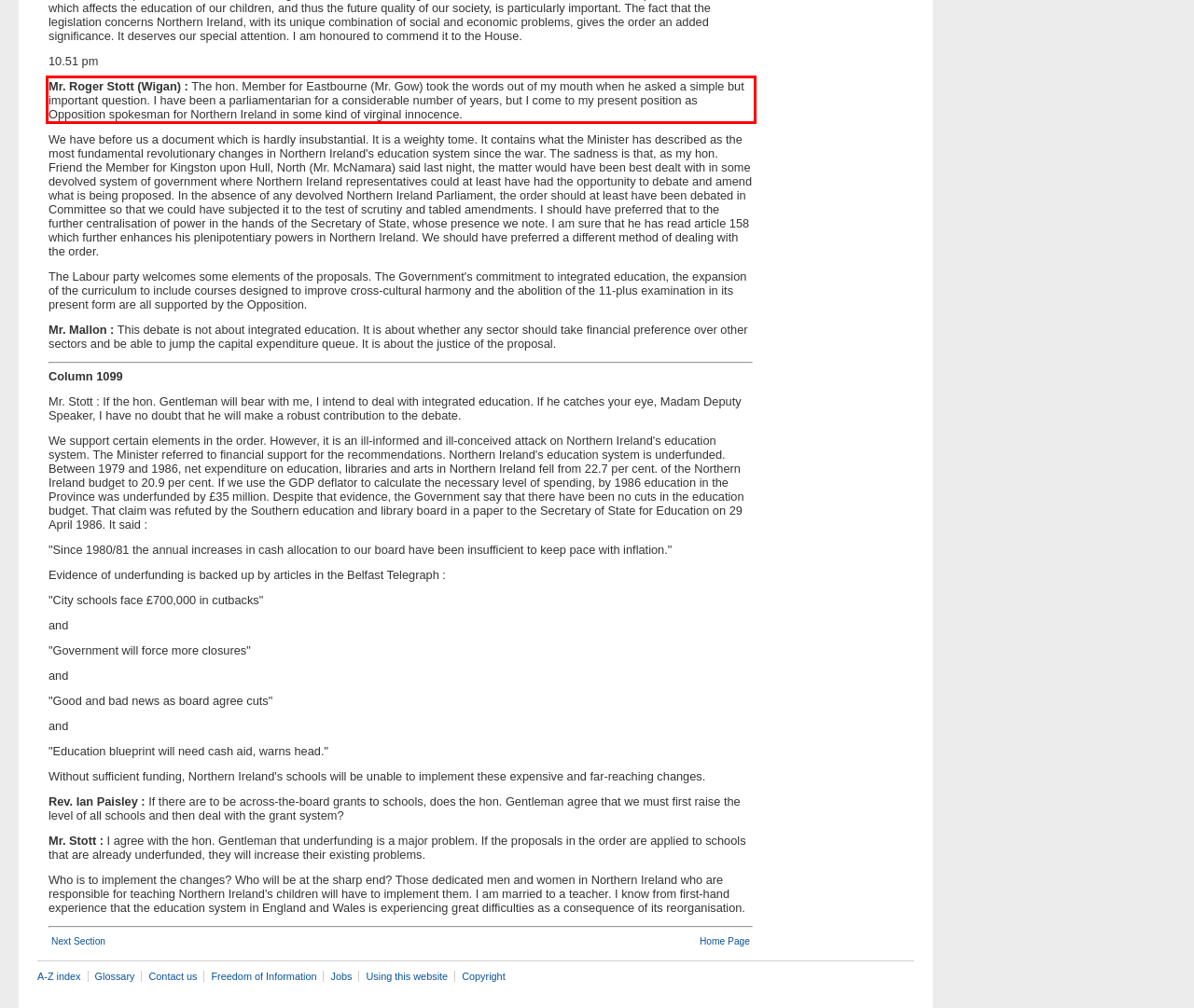Using OCR, extract the text content found within the red bounding box in the given webpage screenshot.

Mr. Roger Stott (Wigan) : The hon. Member for Eastbourne (Mr. Gow) took the words out of my mouth when he asked a simple but important question. I have been a parliamentarian for a considerable number of years, but I come to my present position as Opposition spokesman for Northern Ireland in some kind of virginal innocence.